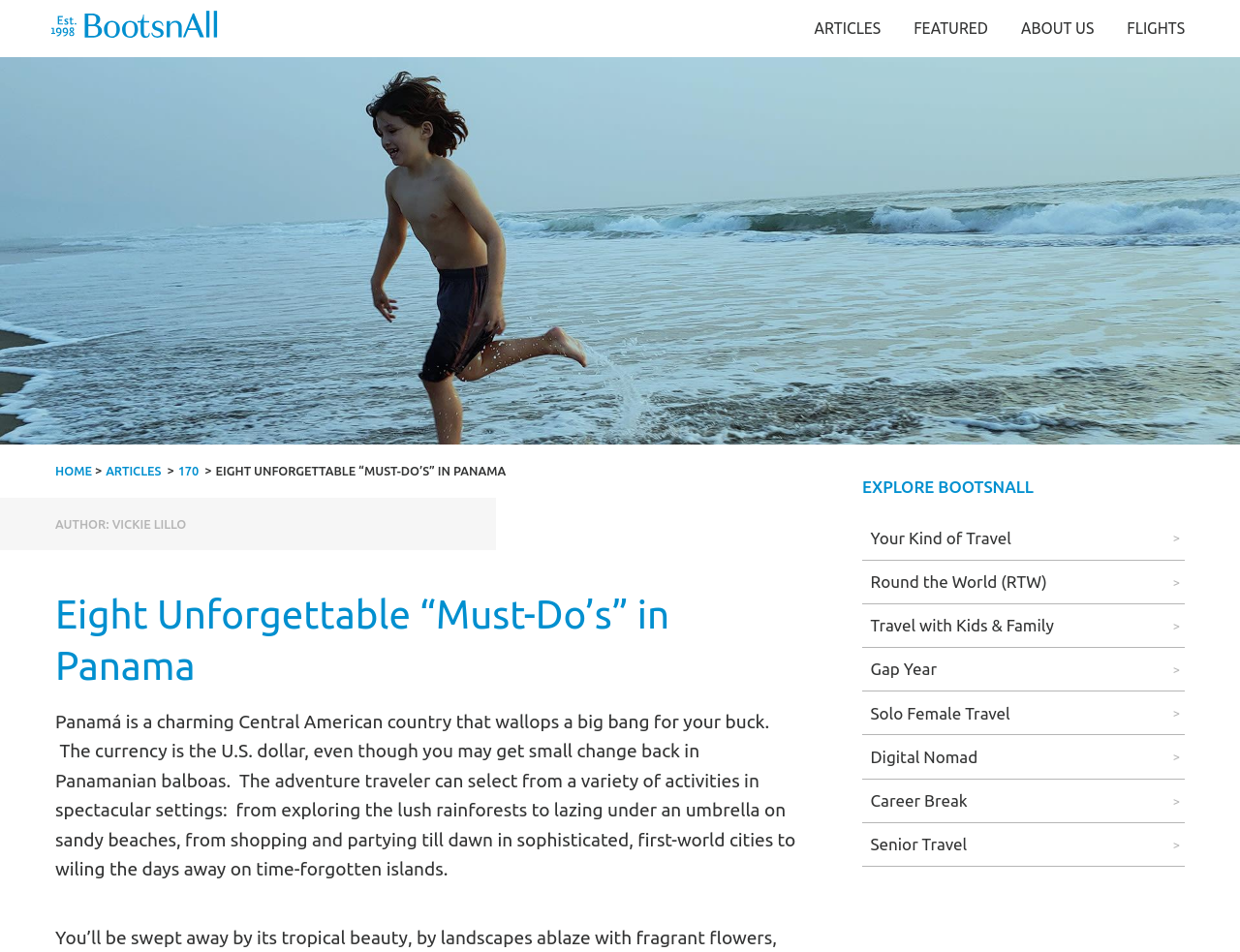What type of travel is mentioned in the 'EXPLORE BOOTSNALL' section?
Examine the image closely and answer the question with as much detail as possible.

I found the type of travel by looking at the link elements under the 'EXPLORE BOOTSNALL' heading, and one of the links has the text 'Round the World (RTW)'.